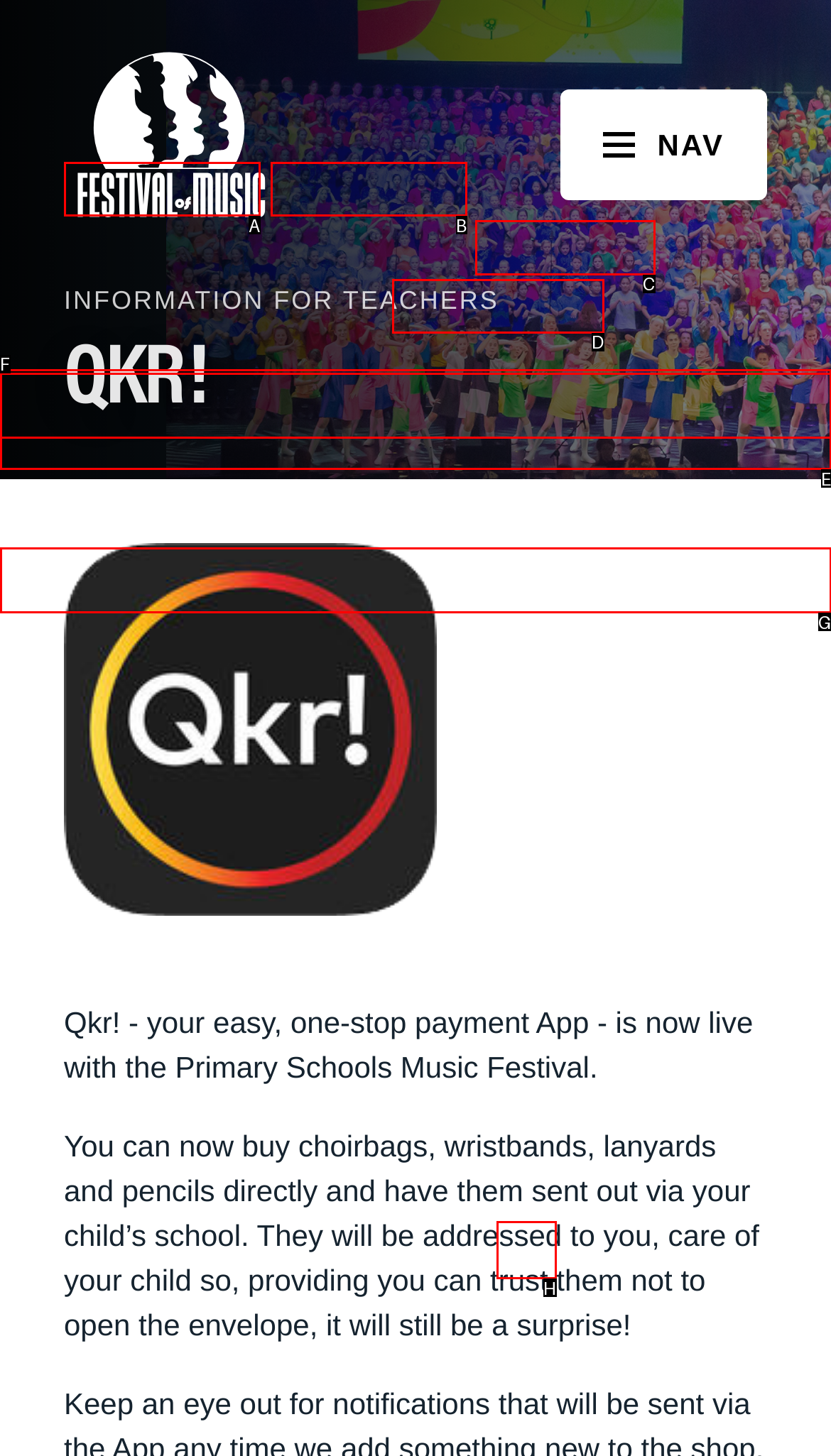Based on the element description: Alto Sax - 2, choose the HTML element that matches best. Provide the letter of your selected option.

B